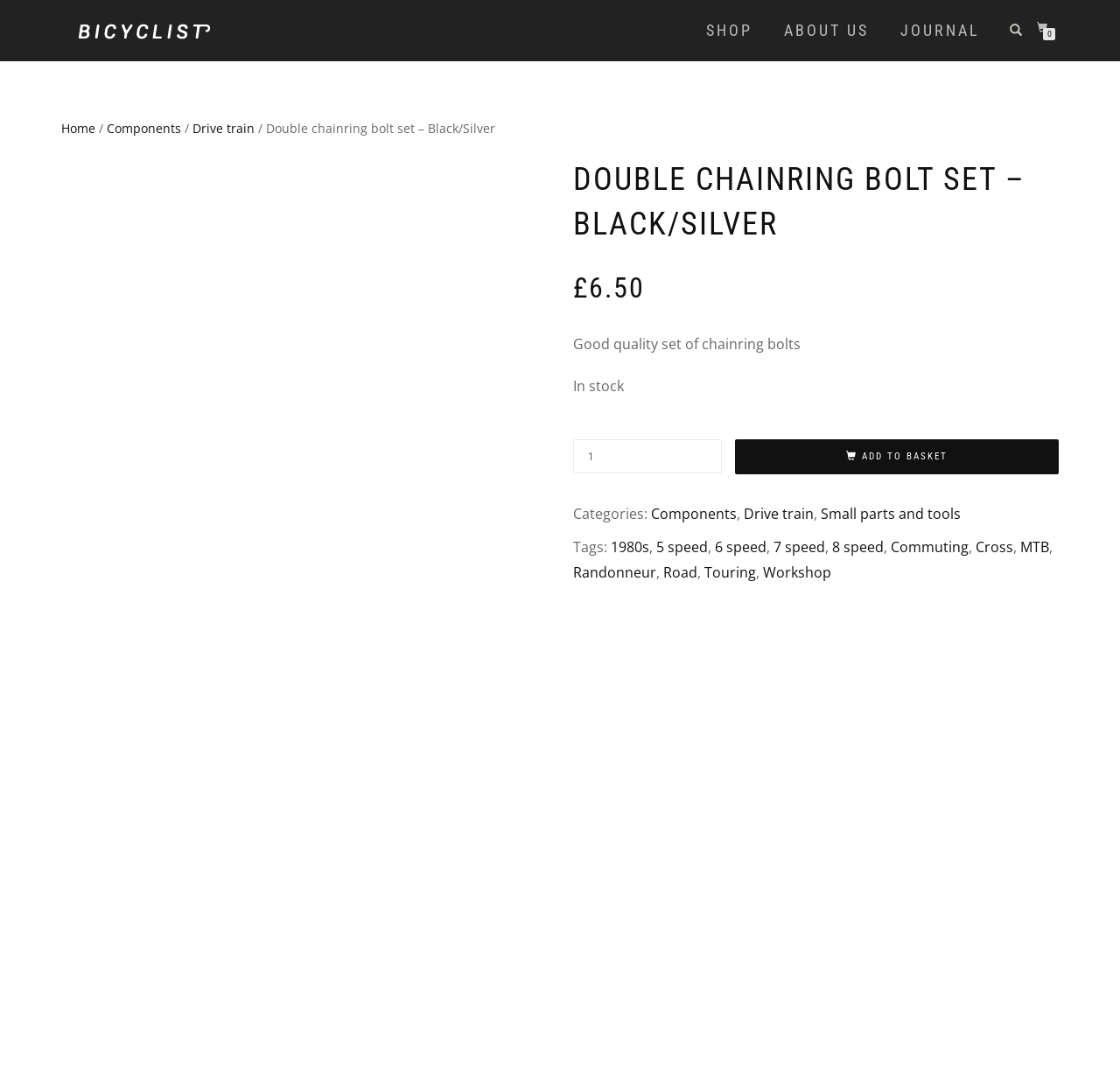Please identify the bounding box coordinates of the region to click in order to complete the given instruction: "Click the 'SHOP' link". The coordinates should be four float numbers between 0 and 1, i.e., [left, top, right, bottom].

[0.619, 0.018, 0.684, 0.039]